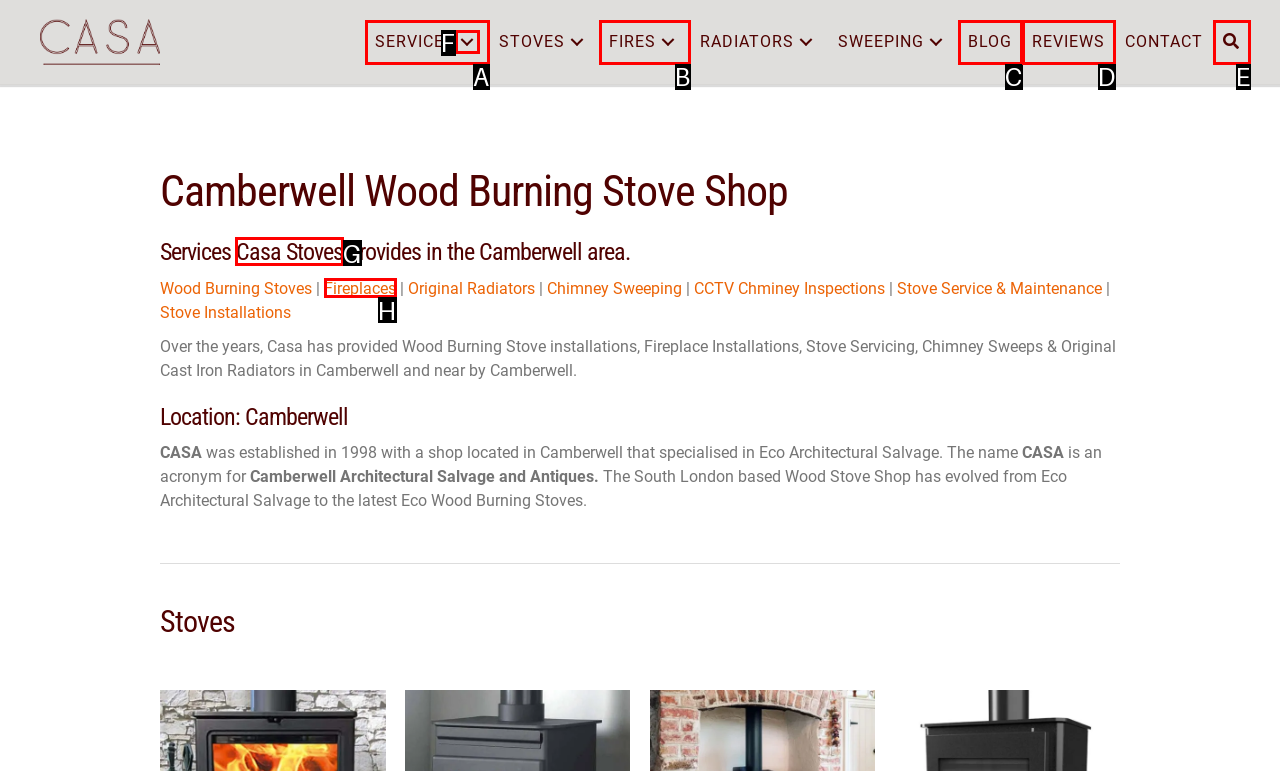To achieve the task: Read about Casa Stoves, indicate the letter of the correct choice from the provided options.

G